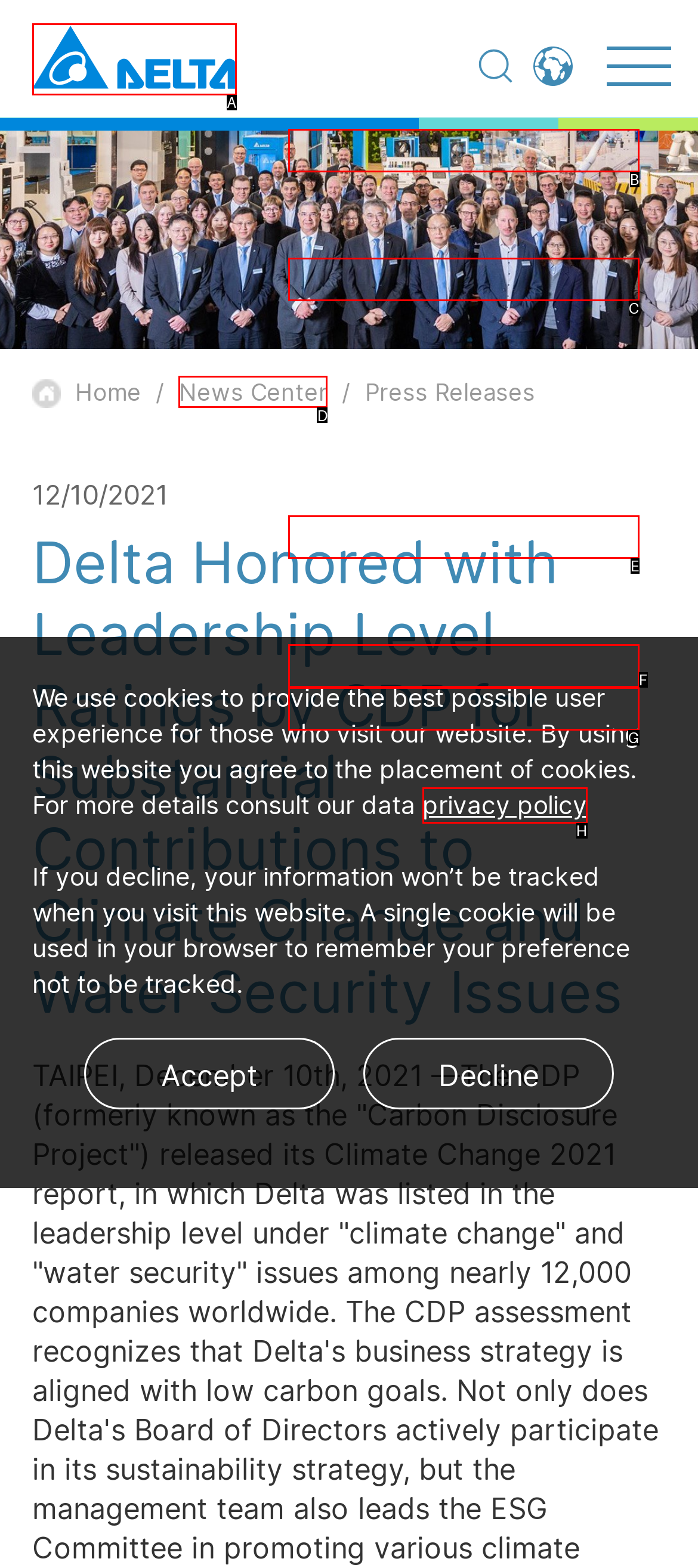From the given options, choose the one to complete the task: View News Center
Indicate the letter of the correct option.

D